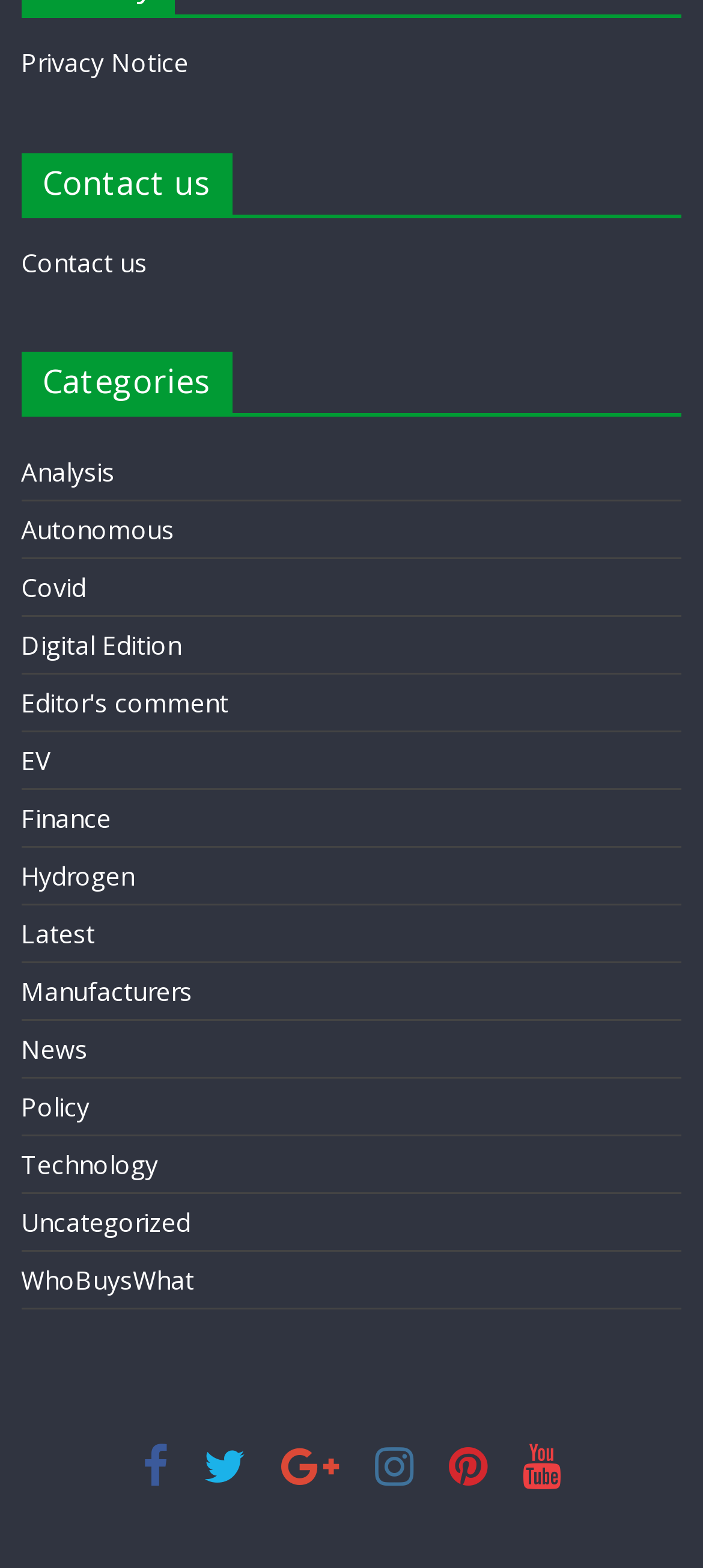Please identify the coordinates of the bounding box for the clickable region that will accomplish this instruction: "View Analysis".

[0.03, 0.29, 0.163, 0.312]